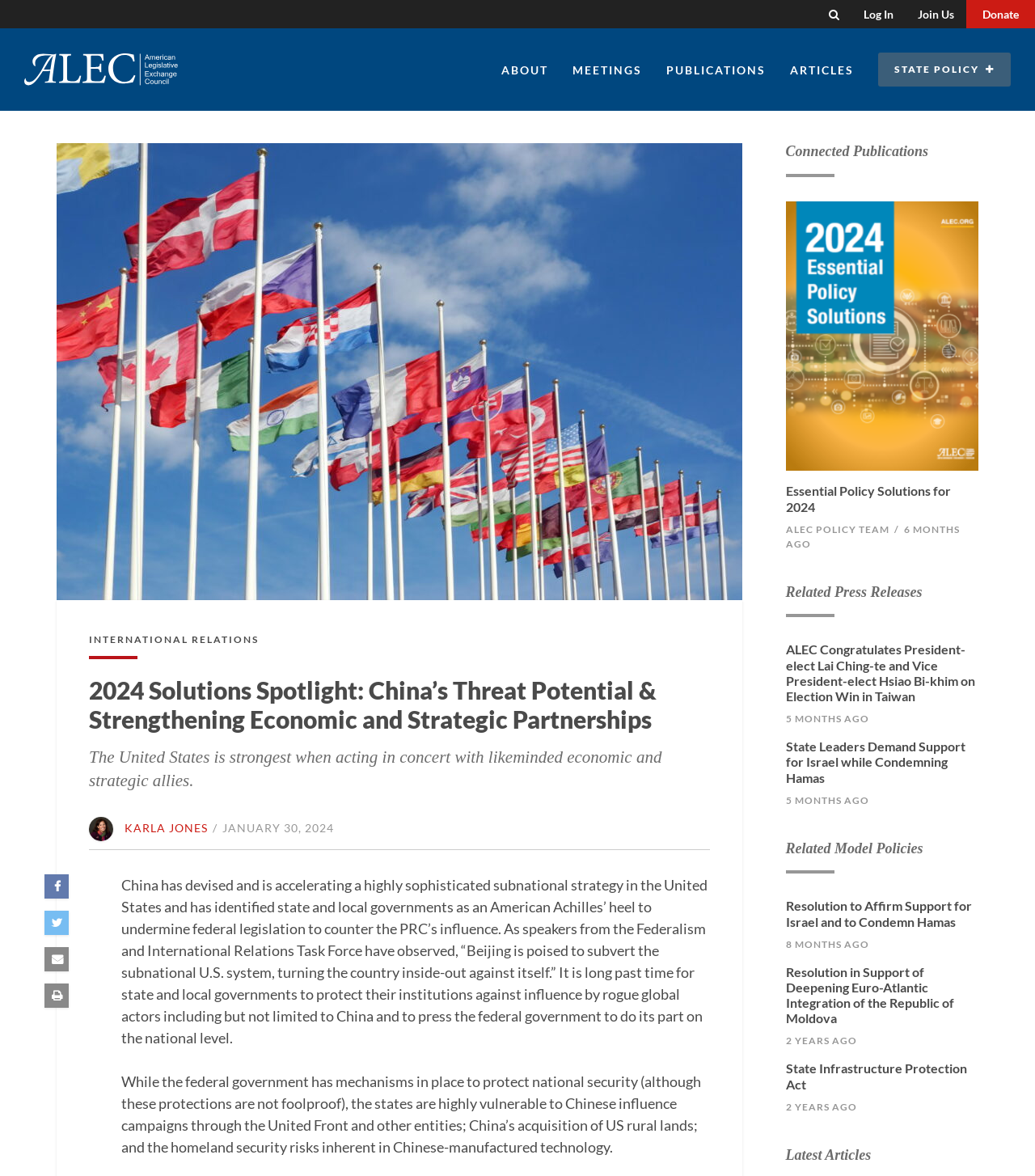Please identify the bounding box coordinates of the element that needs to be clicked to execute the following command: "apply for the trainee program". Provide the bounding box using four float numbers between 0 and 1, formatted as [left, top, right, bottom].

None